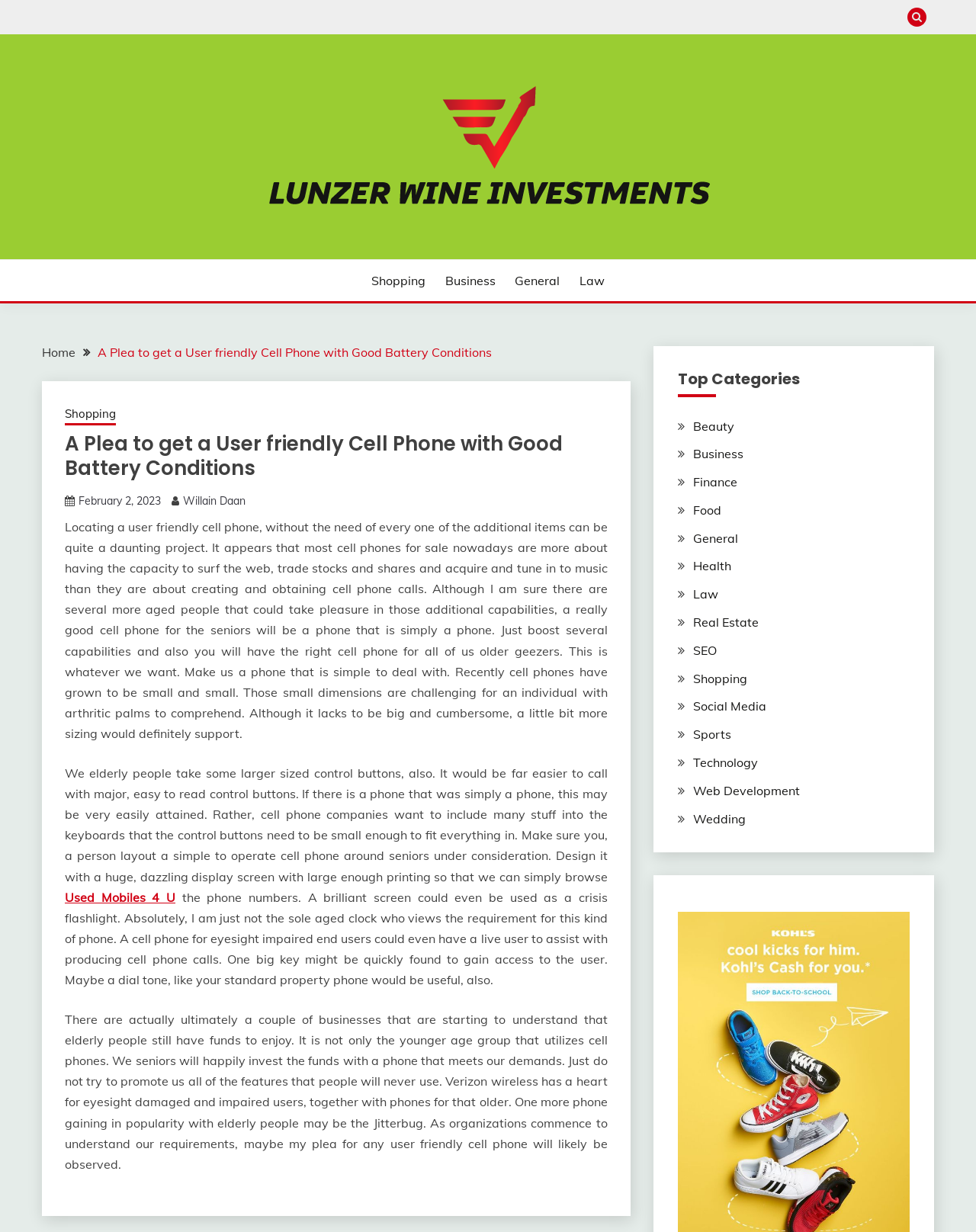Can you find the bounding box coordinates of the area I should click to execute the following instruction: "Click the search button"?

[0.93, 0.006, 0.949, 0.022]